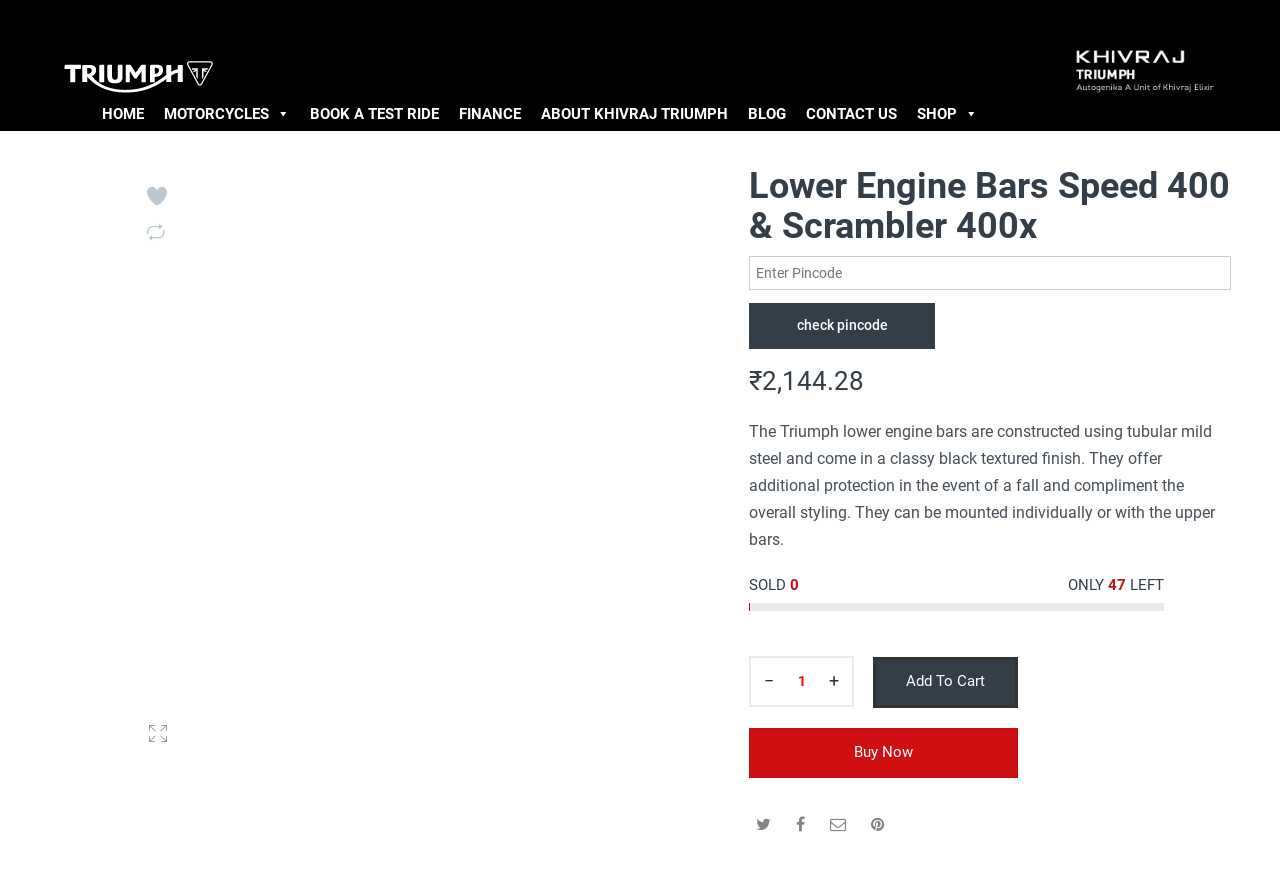Offer a detailed account of what is visible on the webpage.

The webpage is about a Triumph motorcycle accessory, specifically the Lower Engine Bars Speed 400 & Scrambler 400x. At the top, there is a header section with the website's logo, "Khivraj Triumph Motorcycles", accompanied by a small image. Below the logo, there is a navigation menu with links to various sections of the website, including "HOME", "MOTORCYCLES", "BOOK A TEST RIDE", "FINANCE", "ABOUT KHIVRAJ TRIUMPH", "BLOG", "CONTACT US", and "SHOP".

On the right side of the navigation menu, there is a wishlist icon and a shopping cart icon. Below the navigation menu, there is a large image that takes up most of the width of the page.

The main content of the page is divided into two sections. On the left, there is a product description section with a heading "Lower Engine Bars Speed 400 & Scrambler 400x". Below the heading, there is a textbox to enter a pincode, a "check pincode" button, and a price display showing "₹2,144.28". There is also a product description text that explains the features and benefits of the lower engine bars.

On the right side of the product description section, there is a section displaying the product's availability, showing that there are only 47 items left in stock. Below this section, there are buttons to add the product to the cart or to buy it now.

At the bottom of the page, there are social media links and a few other icons.